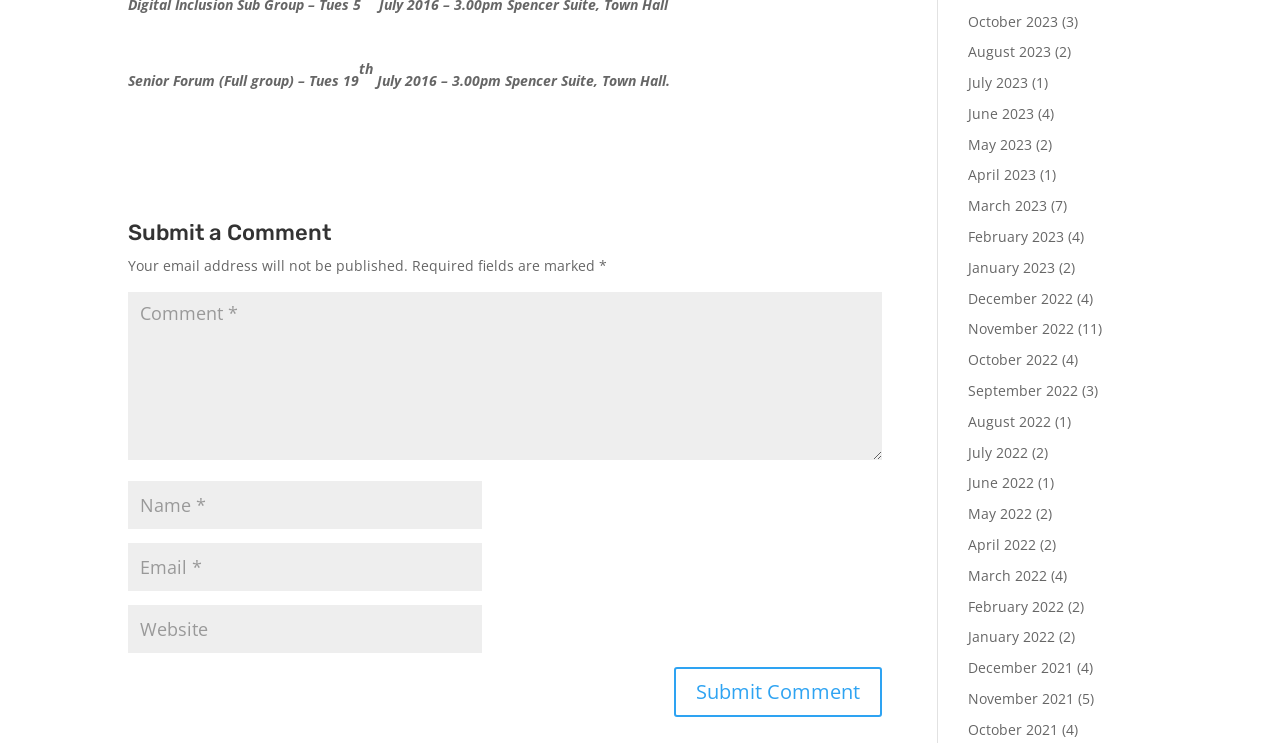Identify the bounding box coordinates for the element you need to click to achieve the following task: "Click on October 2023". The coordinates must be four float values ranging from 0 to 1, formatted as [left, top, right, bottom].

[0.756, 0.015, 0.827, 0.041]